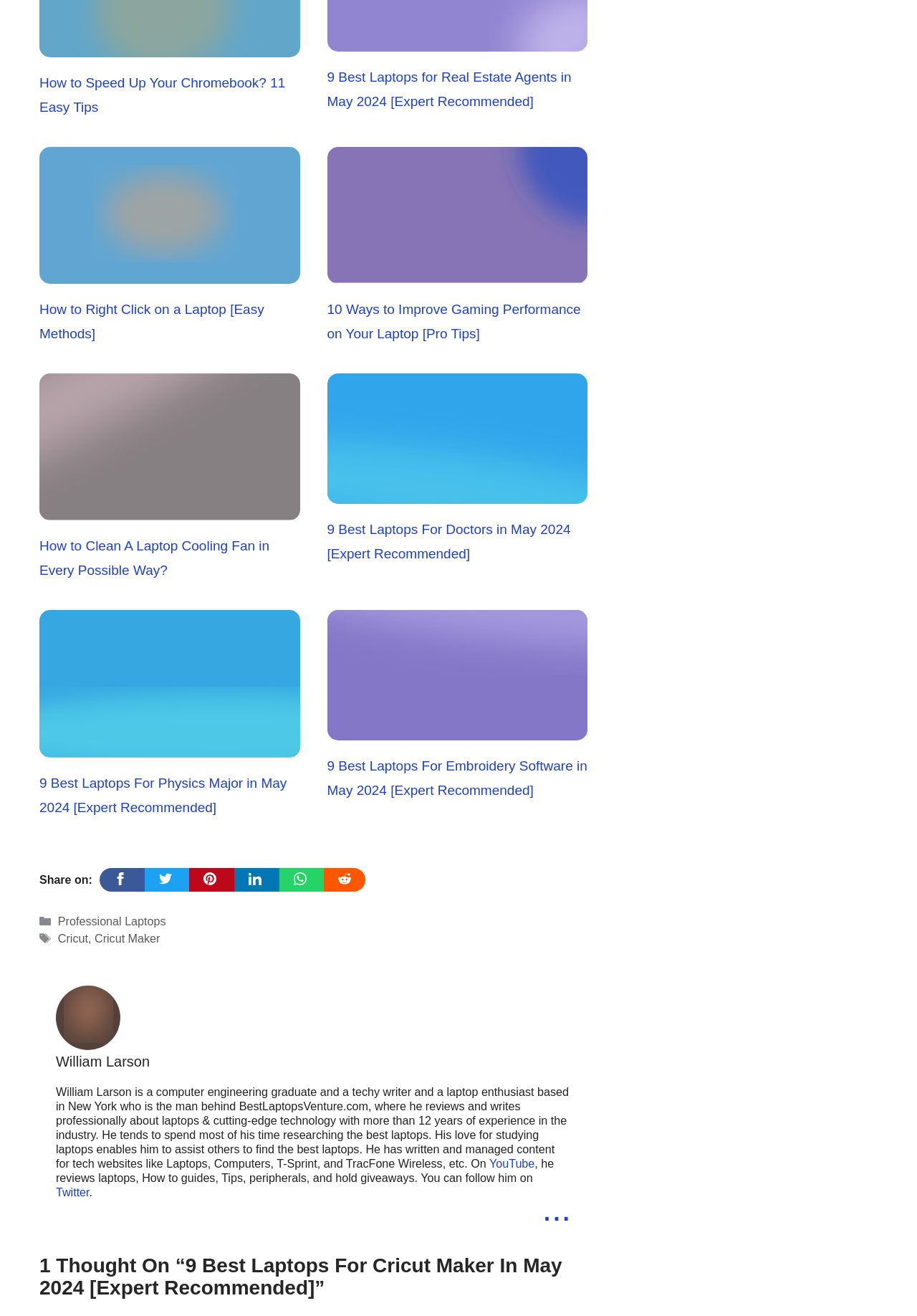What is the social media platform where the author shares laptop reviews?
Using the image, provide a detailed and thorough answer to the question.

The author shares laptop reviews on YouTube, as indicated by the link text 'YouTube' in the author's description section.